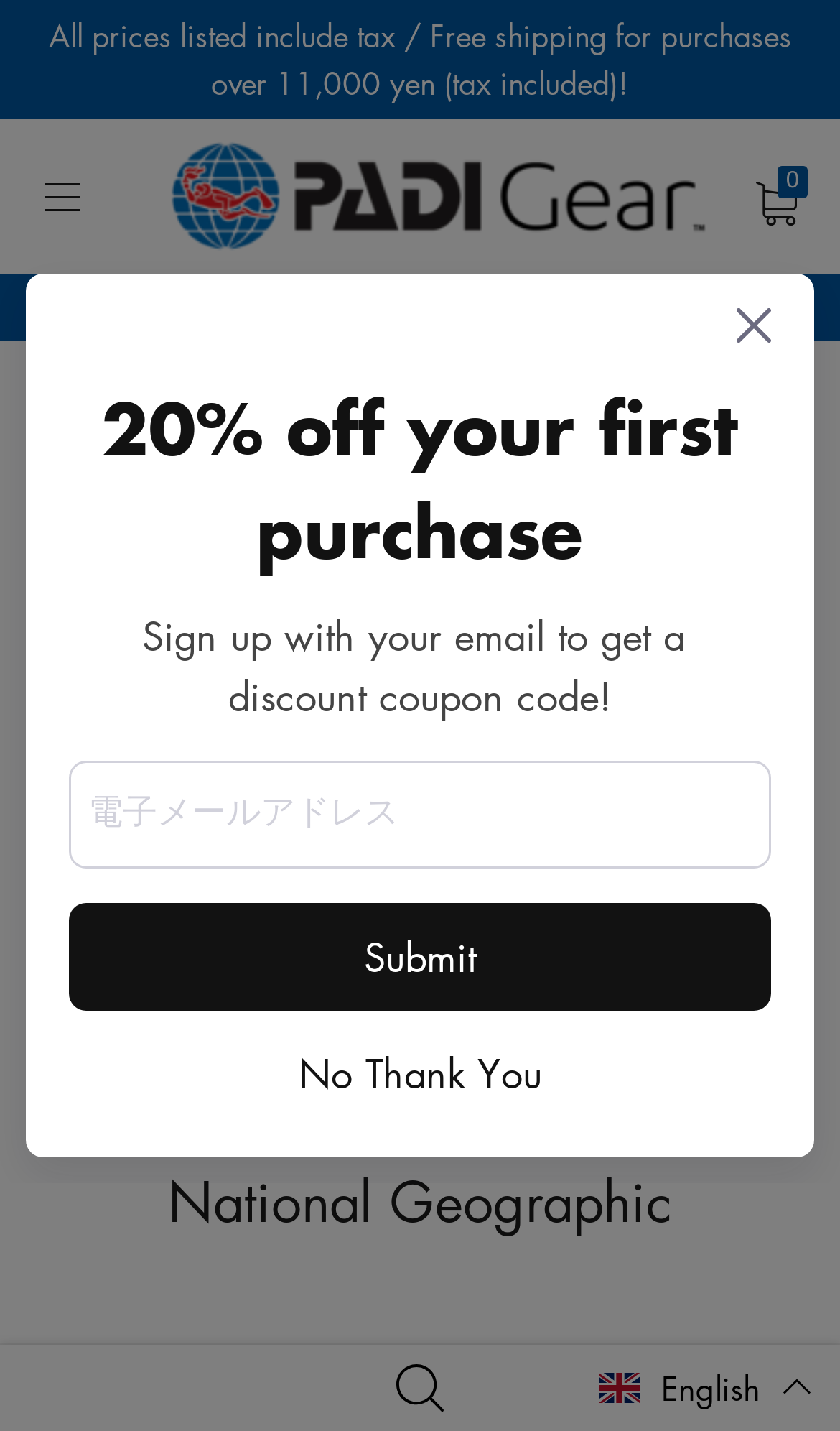How many items are in the cart?
Based on the image, give a one-word or short phrase answer.

0